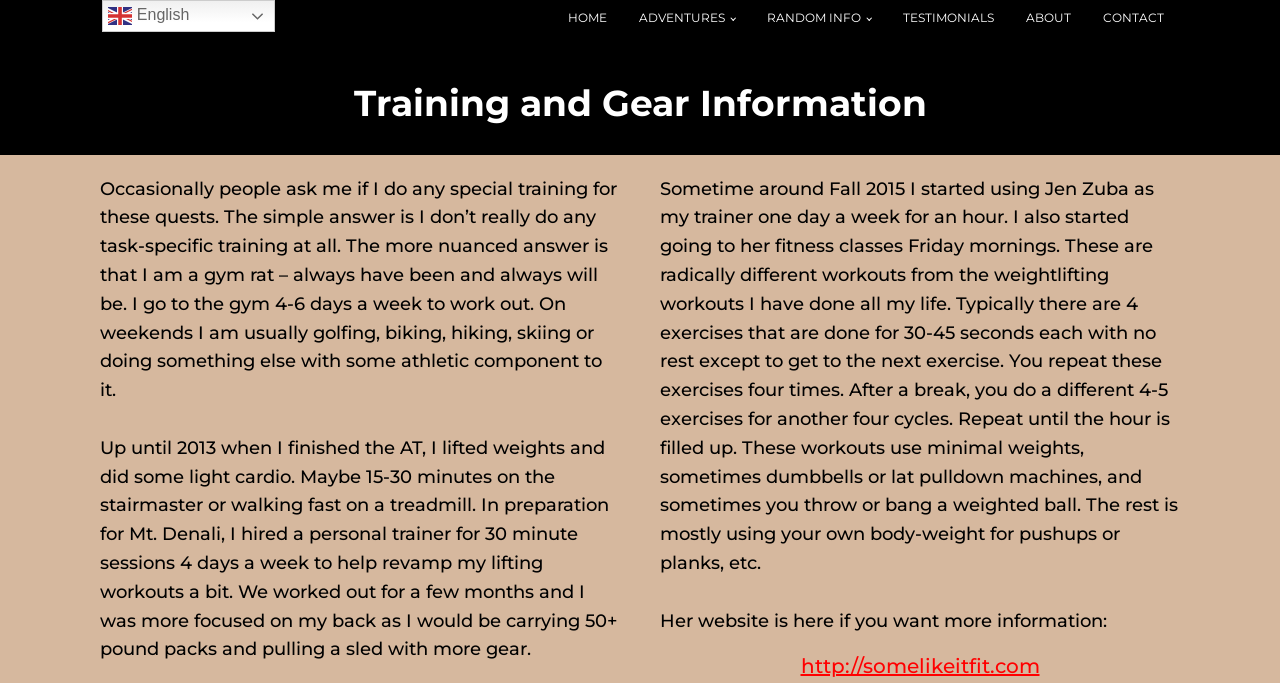Using the description "Random Info", predict the bounding box of the relevant HTML element.

[0.587, 0.0, 0.693, 0.052]